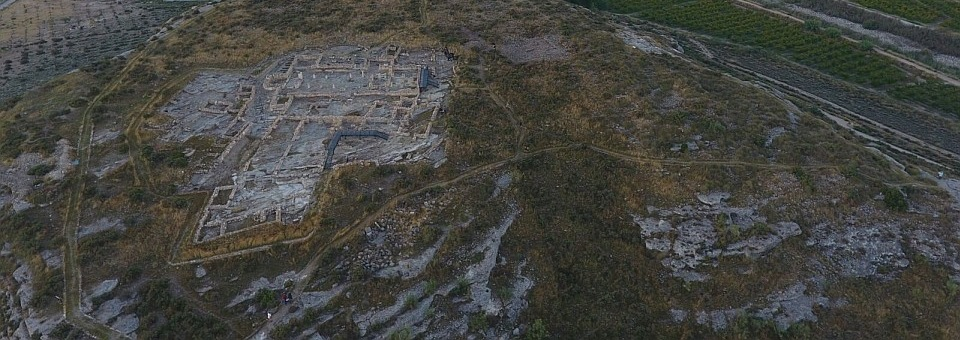Refer to the screenshot and answer the following question in detail:
What is the purpose of the digital 'atlas'?

The digital 'atlas' is intended to explore the complexities of urban life and social structures during the late antique period, providing a new understanding of urban development.